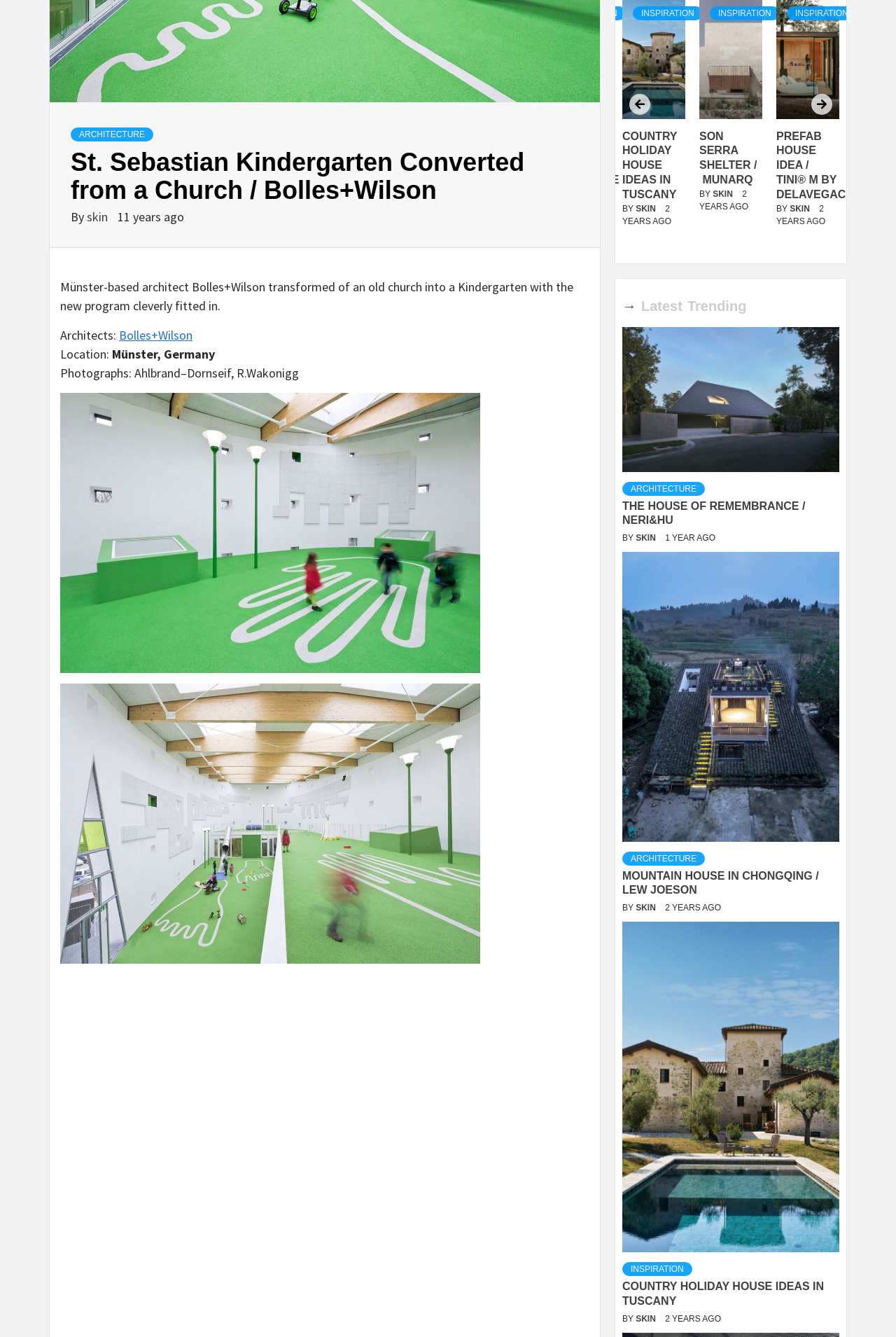Identify the bounding box coordinates for the UI element described as follows: Prefab house ideas / Muuwspace. Use the format (top-left x, top-left y, bottom-right x, bottom-right y) and ensure all values are floating point numbers between 0 and 1.

[0.663, 0.097, 0.745, 0.139]